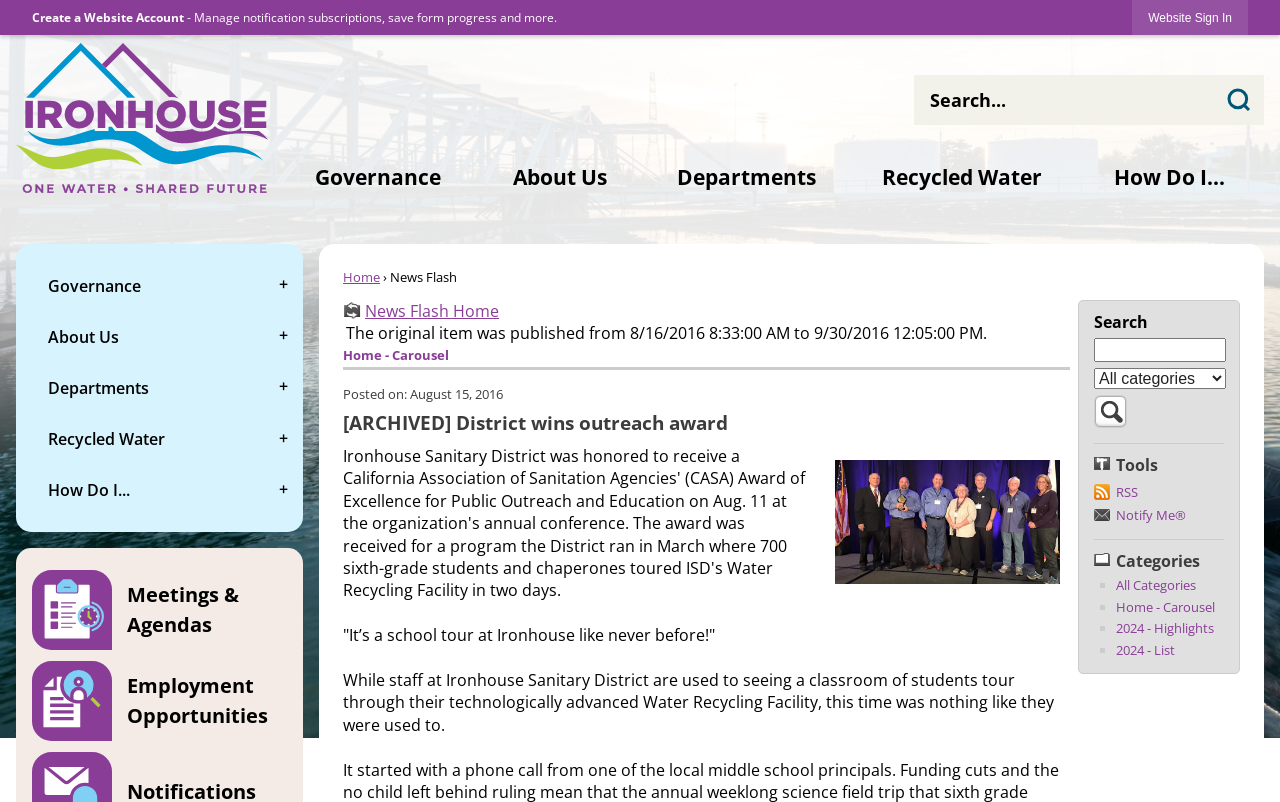Please identify the bounding box coordinates of the element on the webpage that should be clicked to follow this instruction: "Go to Ironhouse Sanitary District CA Homepage". The bounding box coordinates should be given as four float numbers between 0 and 1, formatted as [left, top, right, bottom].

[0.012, 0.054, 0.209, 0.241]